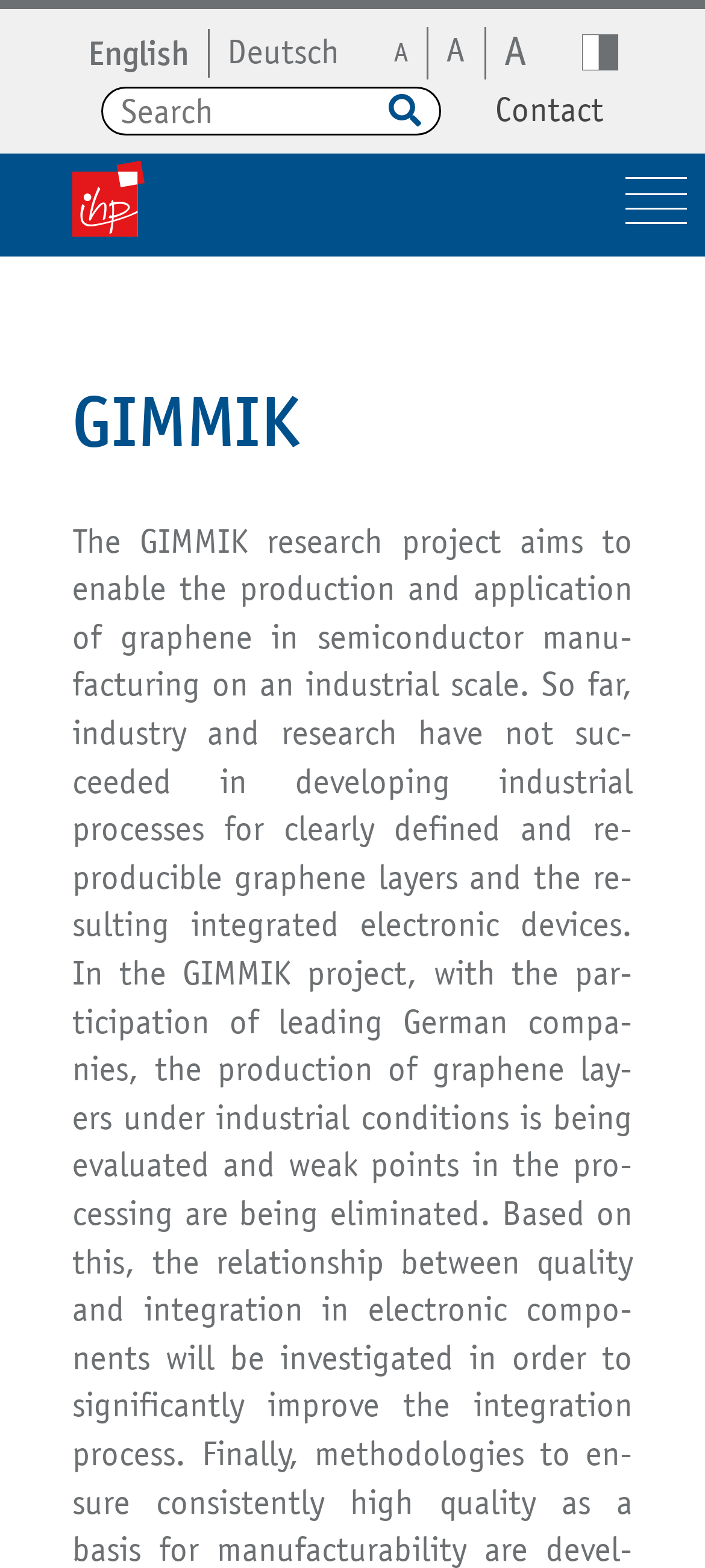What is the name of the institute associated with this website?
Give a single word or phrase answer based on the content of the image.

IHP